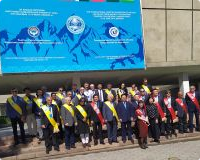Give a thorough explanation of the image.

The image showcases a large group of individuals gathered outdoors, posing in front of a prominent blue backdrop featuring mountainous graphics and emblems. This event appears to be ceremonial or celebratory in nature, as many participants are wearing sashes in yellow and red, which may indicate recognition or honor. The diverse group, comprising men and women of various ages, stands united, conveying a sense of camaraderie and shared purpose. The setting suggests a significant occasion, potentially an award ceremony, cultural celebration, or official gathering related to community or international cooperation. The montage of flags in the background accentuates this theme of unity and diversity.